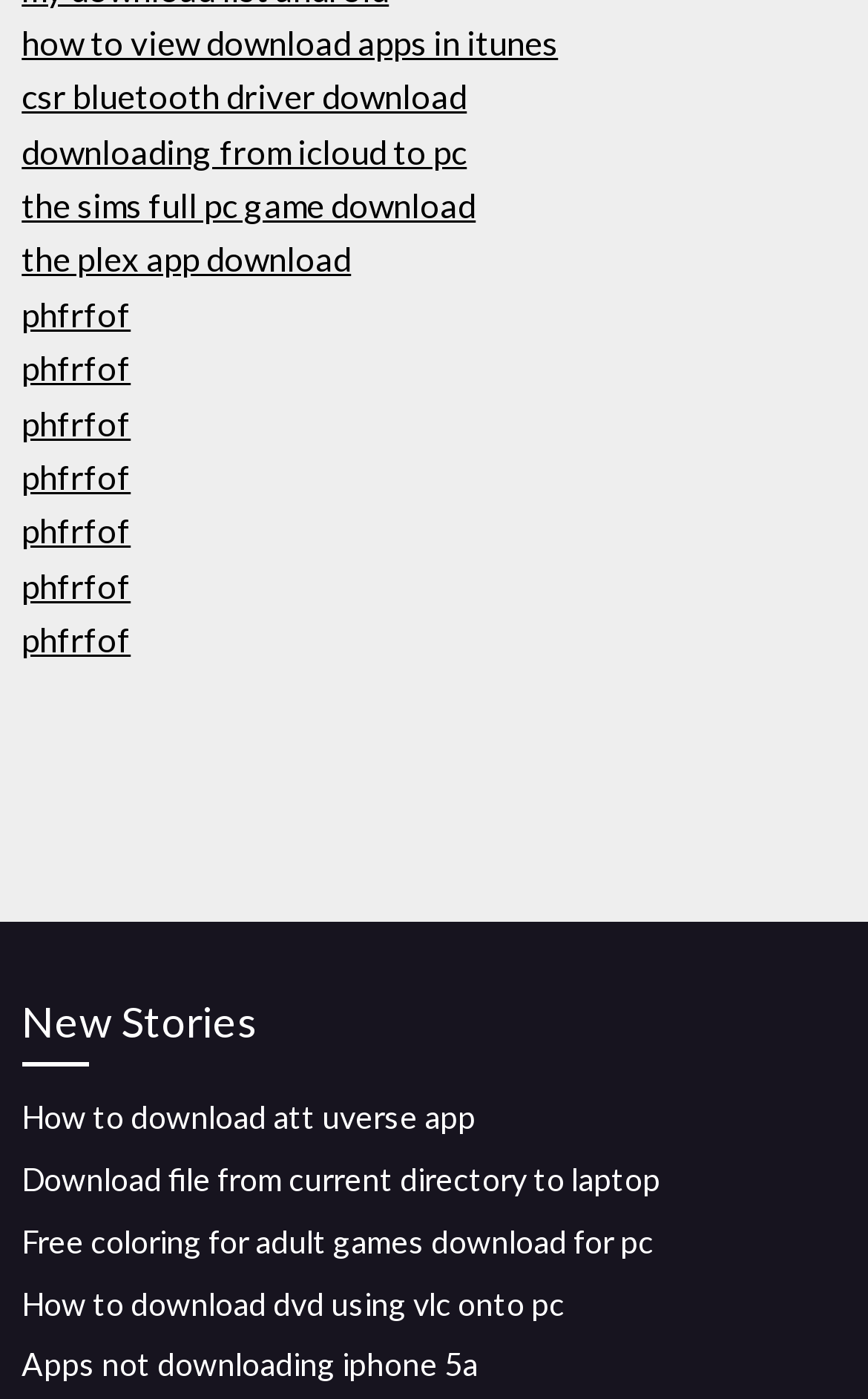What is the topic of the first link?
Please answer the question with as much detail and depth as you can.

The first link on the webpage has the text 'how to view download apps in itunes', which suggests that the topic of the link is related to iTunes.